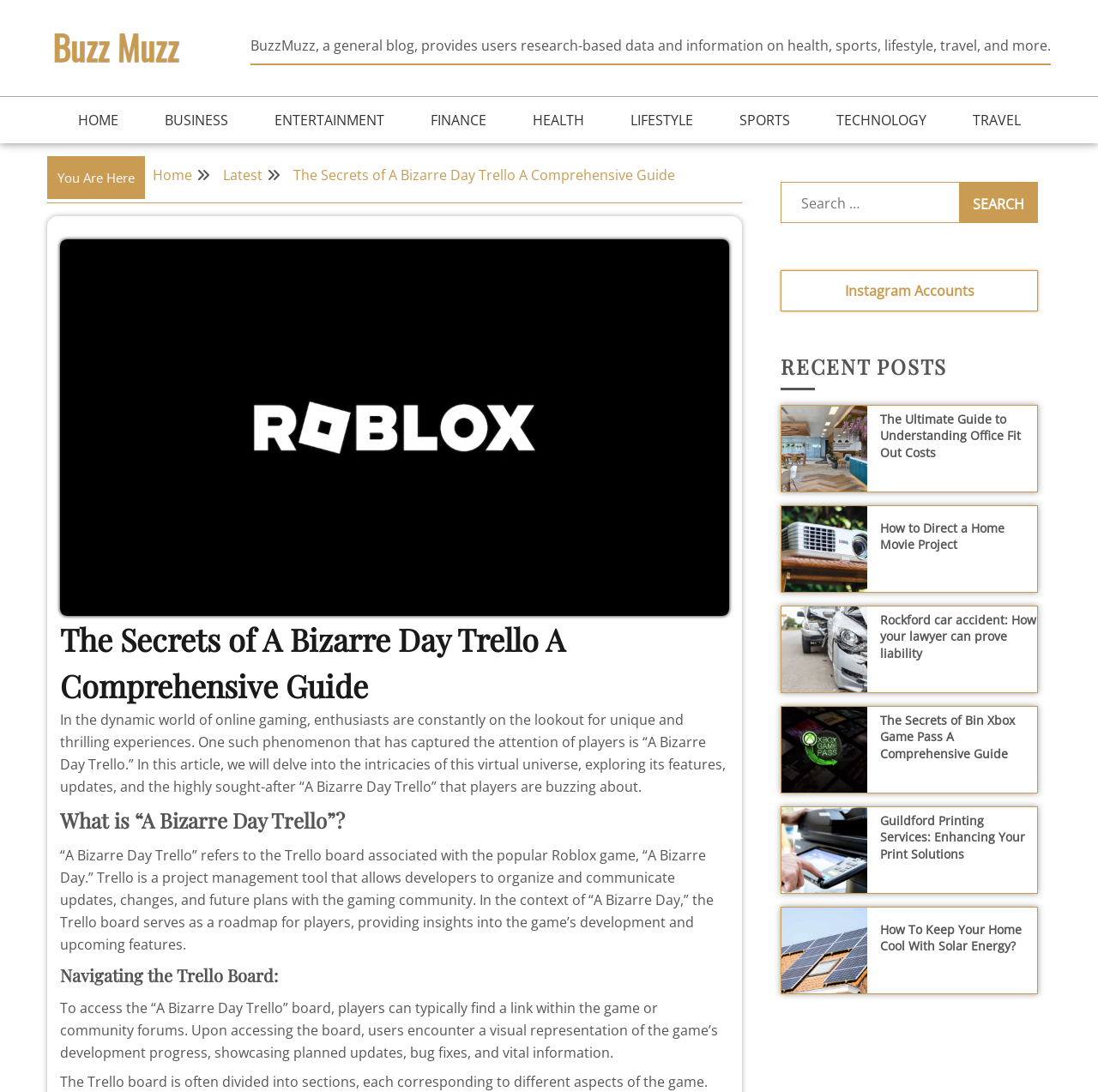Locate the bounding box coordinates of the area to click to fulfill this instruction: "Click on HOME". The bounding box should be presented as four float numbers between 0 and 1, in the order [left, top, right, bottom].

[0.059, 0.089, 0.119, 0.131]